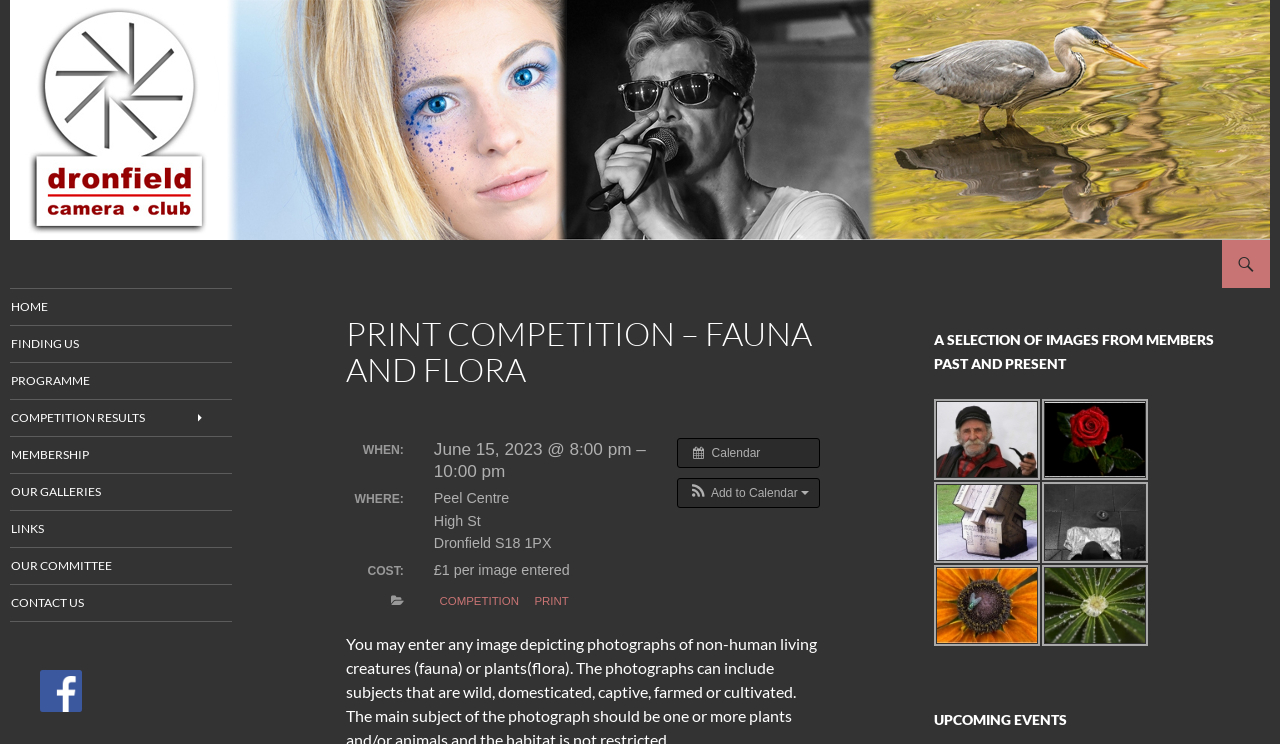Determine the bounding box coordinates (top-left x, top-left y, bottom-right x, bottom-right y) of the UI element described in the following text: Links

[0.008, 0.691, 0.181, 0.74]